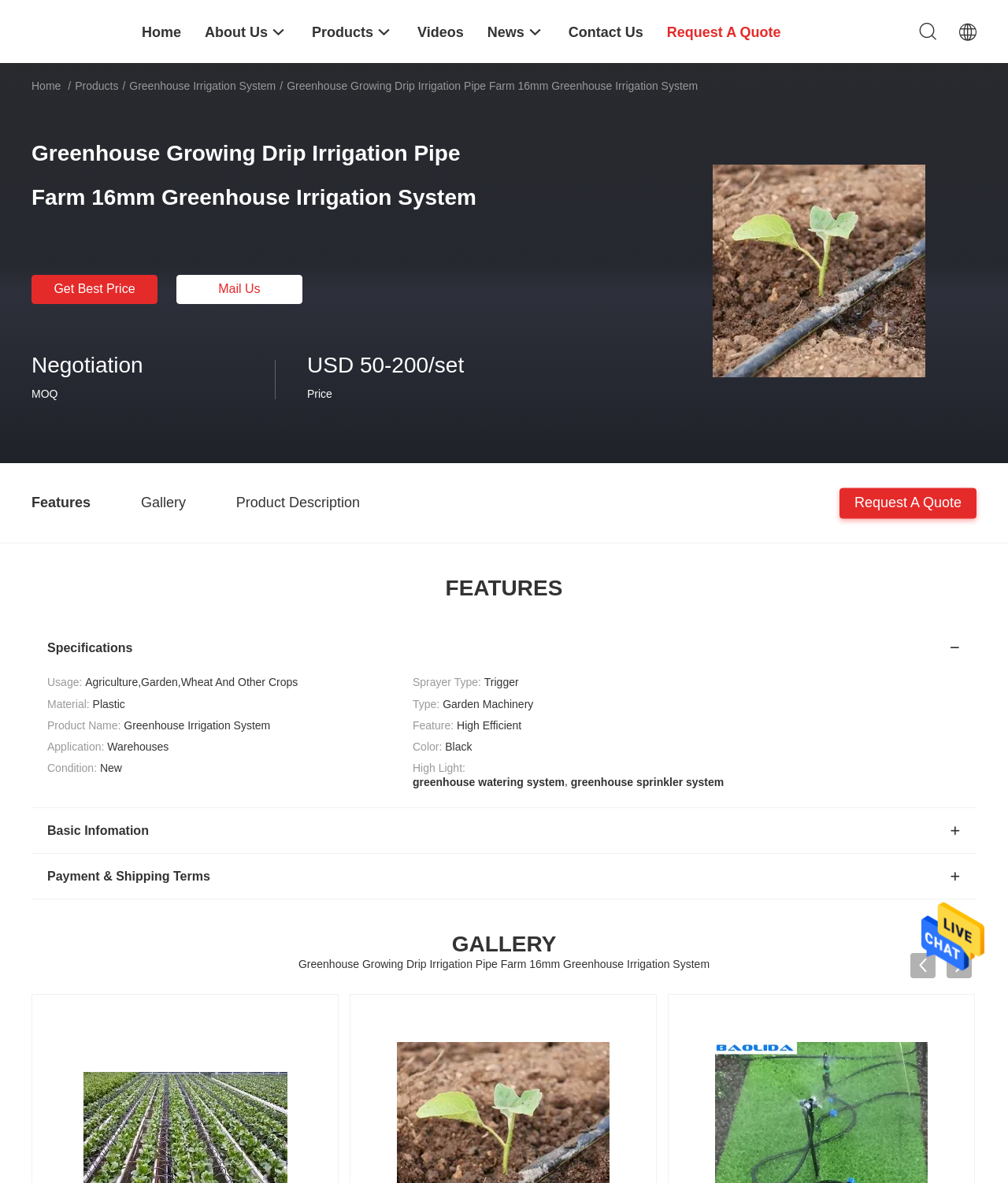Using the provided description alt="Send Message", find the bounding box coordinates for the UI element. Provide the coordinates in (top-left x, top-left y, bottom-right x, bottom-right y) format, ensuring all values are between 0 and 1.

[0.914, 0.819, 0.977, 0.829]